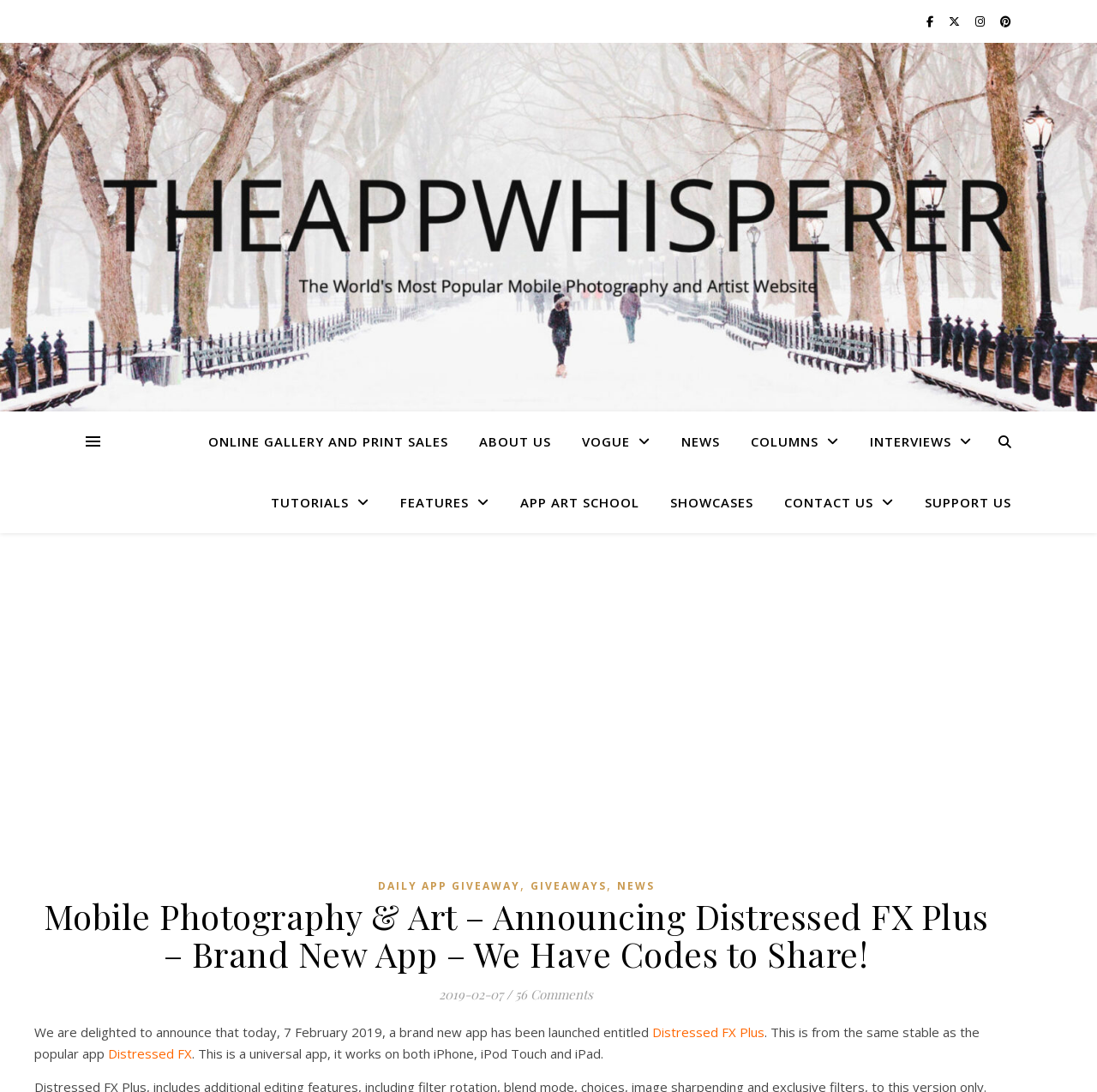What is the name of the new app announced on the website?
Please provide a comprehensive answer based on the contents of the image.

I can see that the website has a heading 'Mobile Photography & Art – Announcing Distressed FX Plus – Brand New App – We Have Codes to Share!' and a link 'Distressed FX Plus' in the main content section. This suggests that the website is announcing the launch of a new app called Distressed FX Plus.